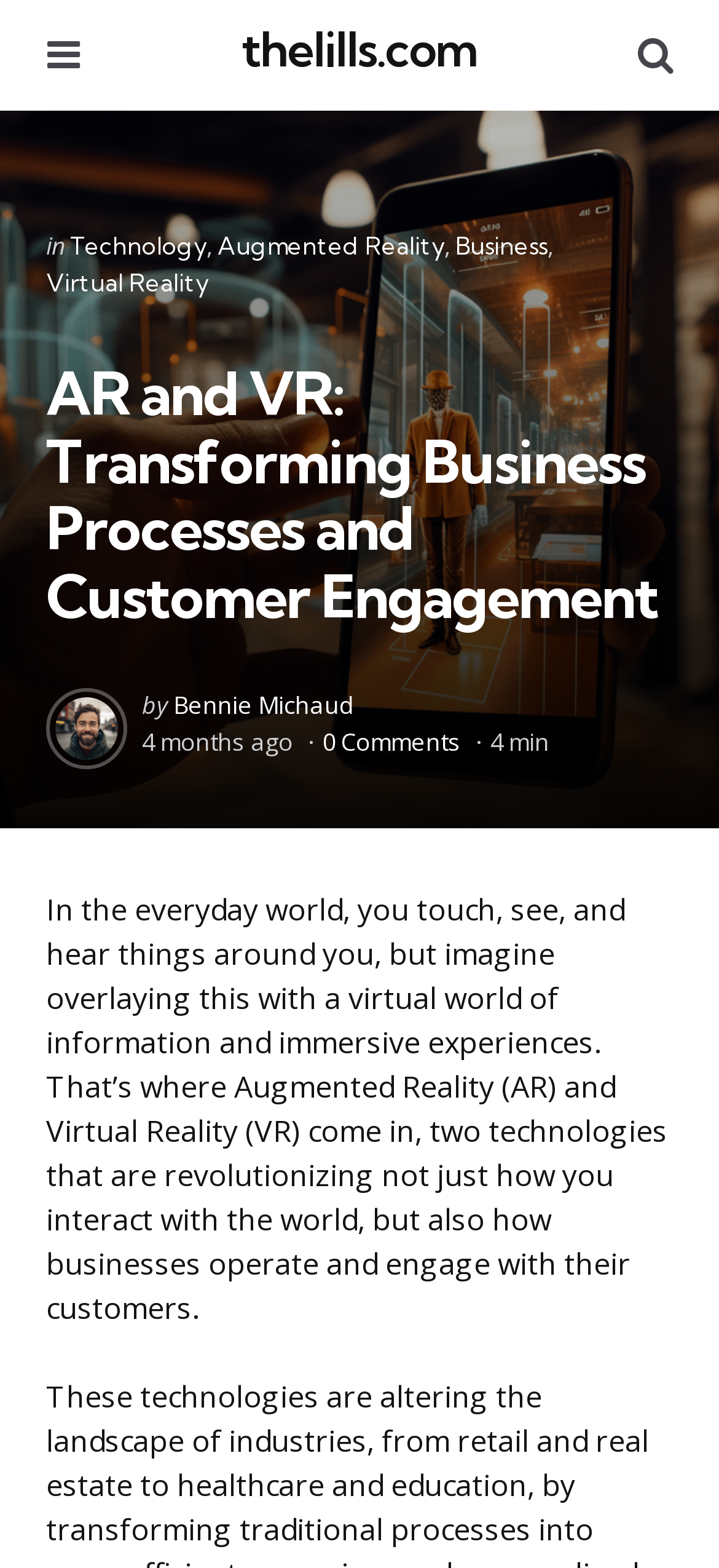Determine the bounding box coordinates of the clickable region to follow the instruction: "View the author profile of 'Bennie Michaud'".

[0.064, 0.439, 0.177, 0.491]